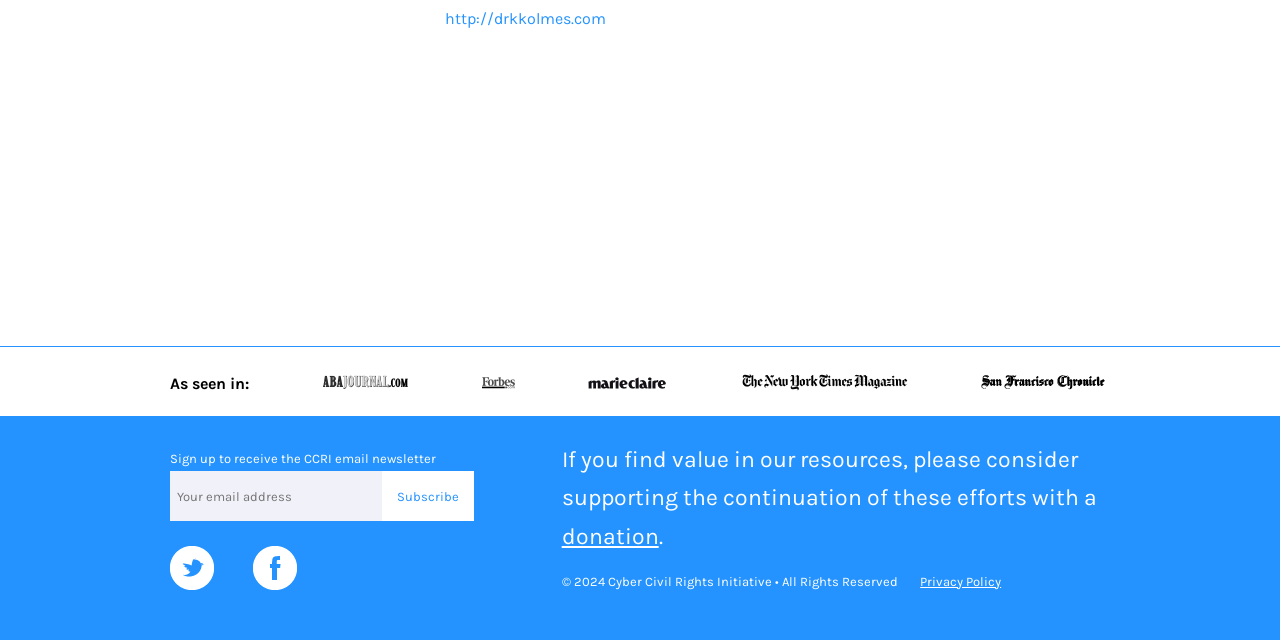Identify the bounding box of the HTML element described here: "parent_node: Email Address name="subscribe" value="Subscribe"". Provide the coordinates as four float numbers between 0 and 1: [left, top, right, bottom].

[0.298, 0.736, 0.37, 0.814]